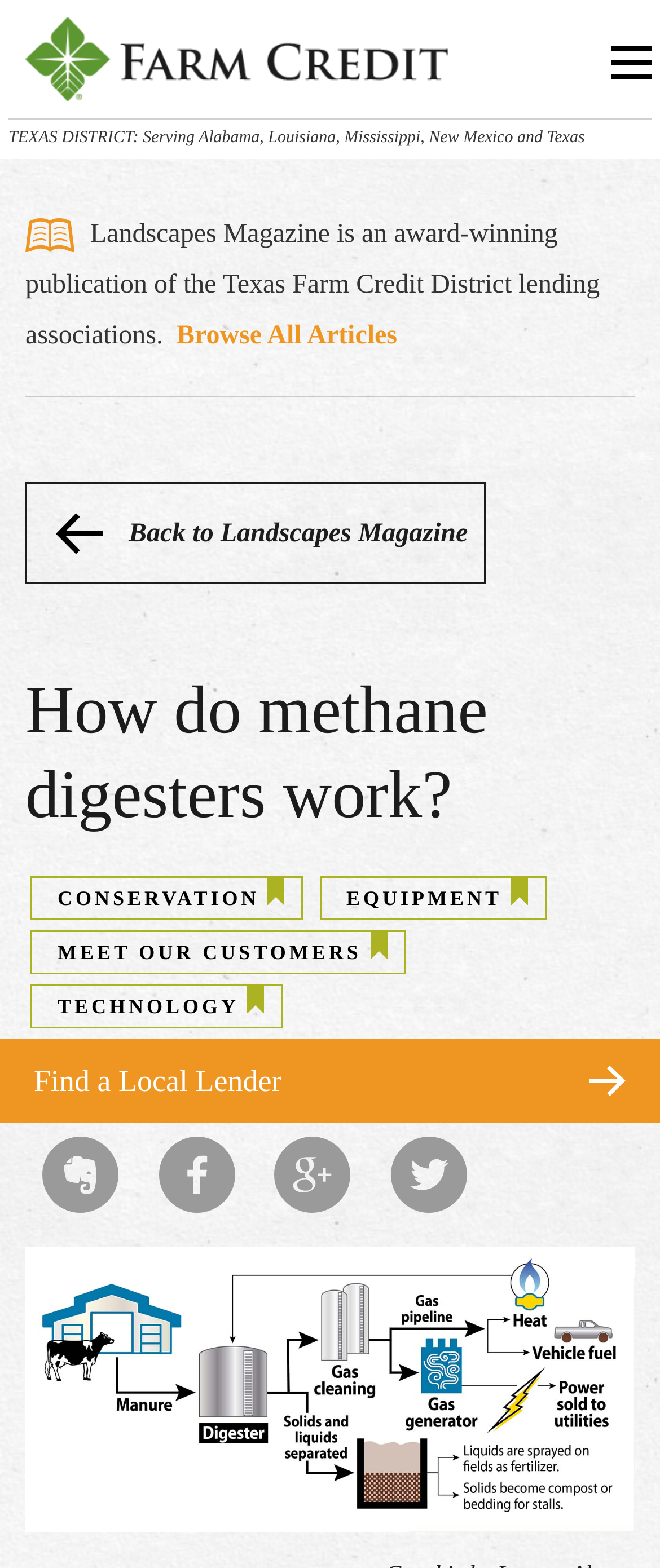Given the following UI element description: "Off the Beaten Track", find the bounding box coordinates in the webpage screenshot.

None